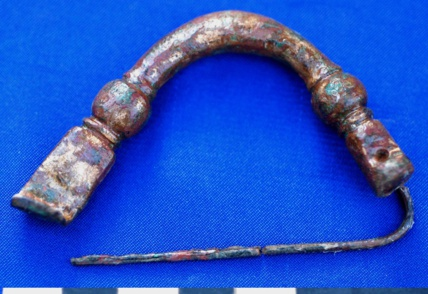What is the purpose of the flat plate?
Based on the image, provide a one-word or brief-phrase response.

Fastening